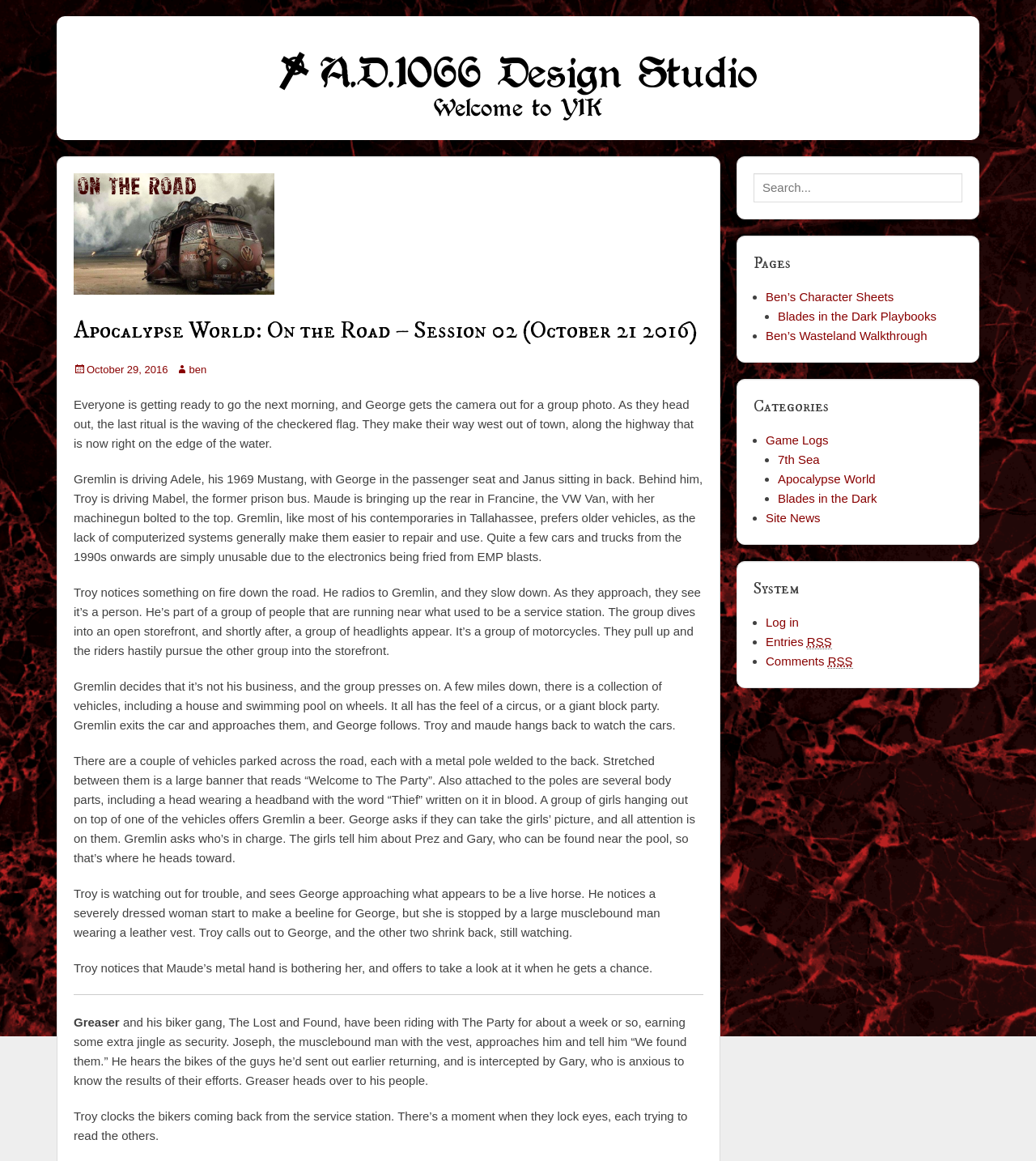Find the bounding box coordinates of the clickable region needed to perform the following instruction: "View Apocalypse World category". The coordinates should be provided as four float numbers between 0 and 1, i.e., [left, top, right, bottom].

[0.751, 0.407, 0.845, 0.418]